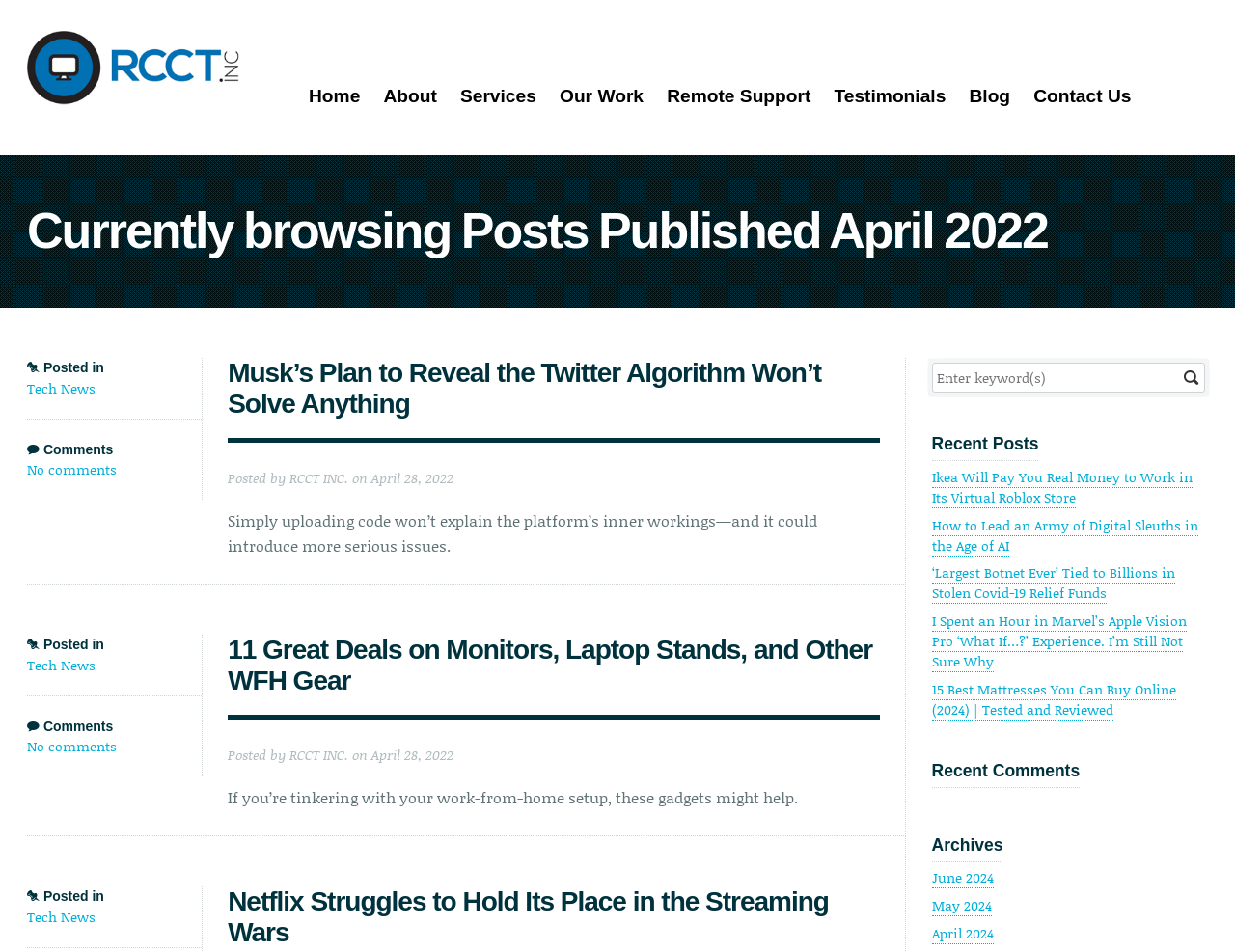Please determine the bounding box coordinates of the element to click in order to execute the following instruction: "Click the 'Home' link". The coordinates should be four float numbers between 0 and 1, specified as [left, top, right, bottom].

[0.25, 0.091, 0.292, 0.111]